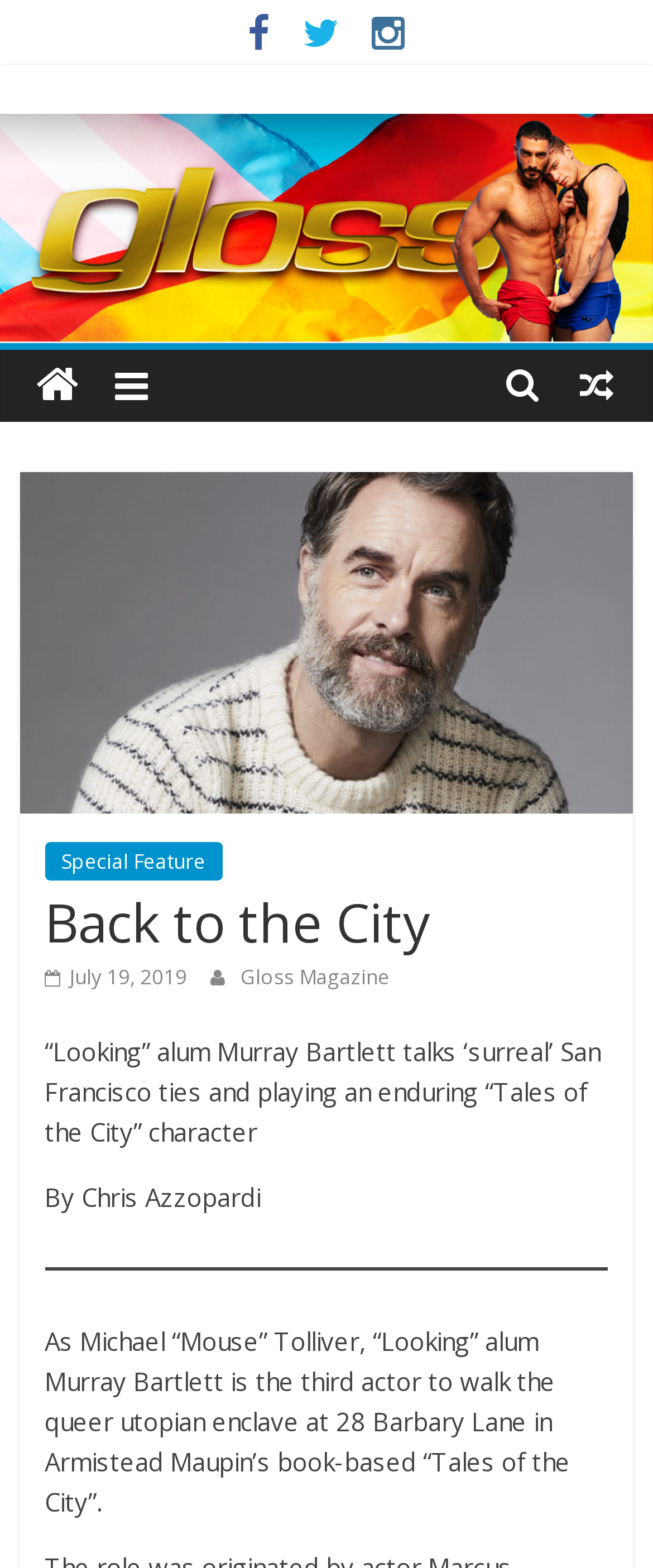Identify the bounding box for the described UI element. Provide the coordinates in (top-left x, top-left y, bottom-right x, bottom-right y) format with values ranging from 0 to 1: July 19, 2019July 19, 2019

[0.068, 0.614, 0.286, 0.632]